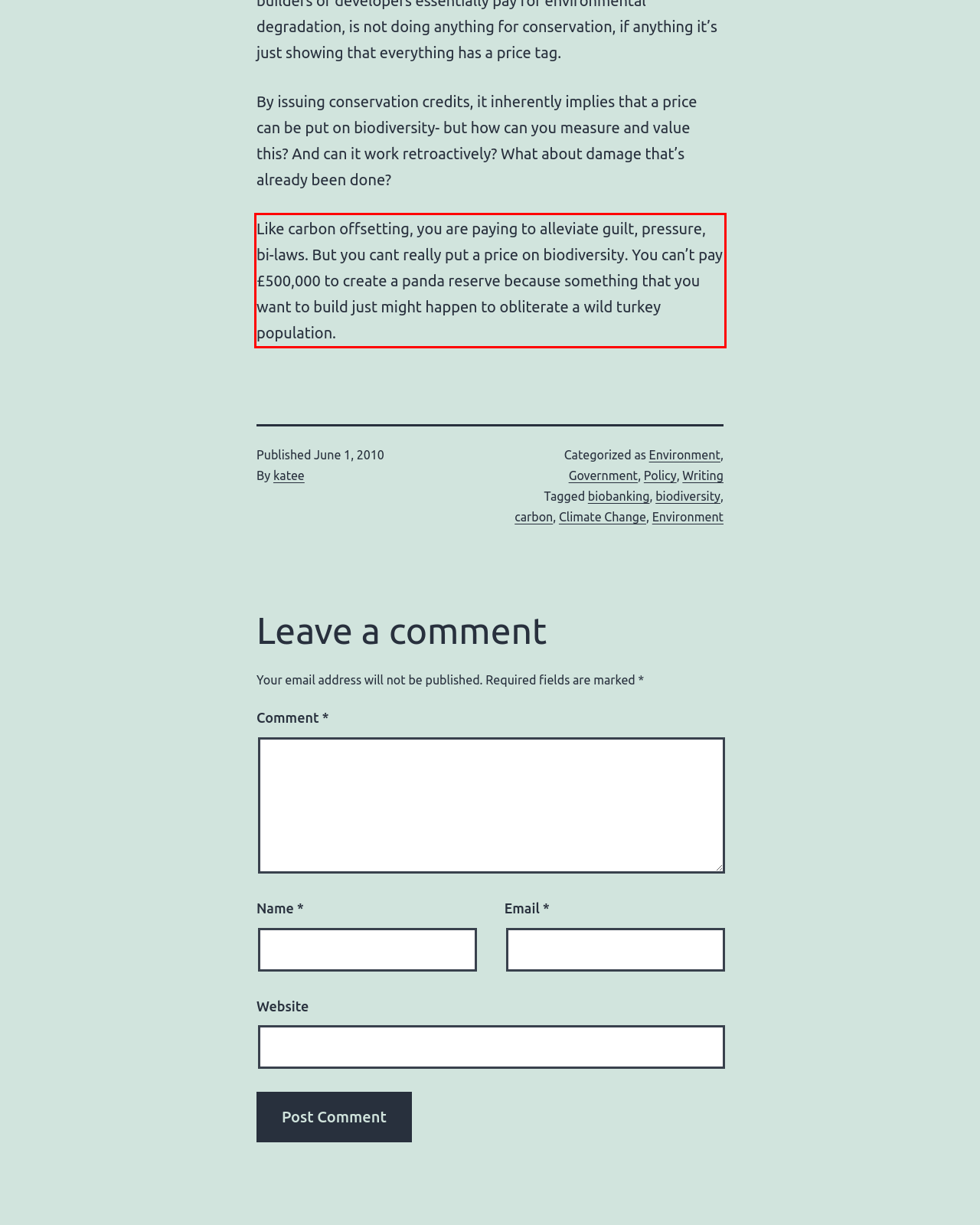Given a webpage screenshot with a red bounding box, perform OCR to read and deliver the text enclosed by the red bounding box.

Like carbon offsetting, you are paying to alleviate guilt, pressure, bi-laws. But you cant really put a price on biodiversity. You can’t pay £500,000 to create a panda reserve because something that you want to build just might happen to obliterate a wild turkey population.